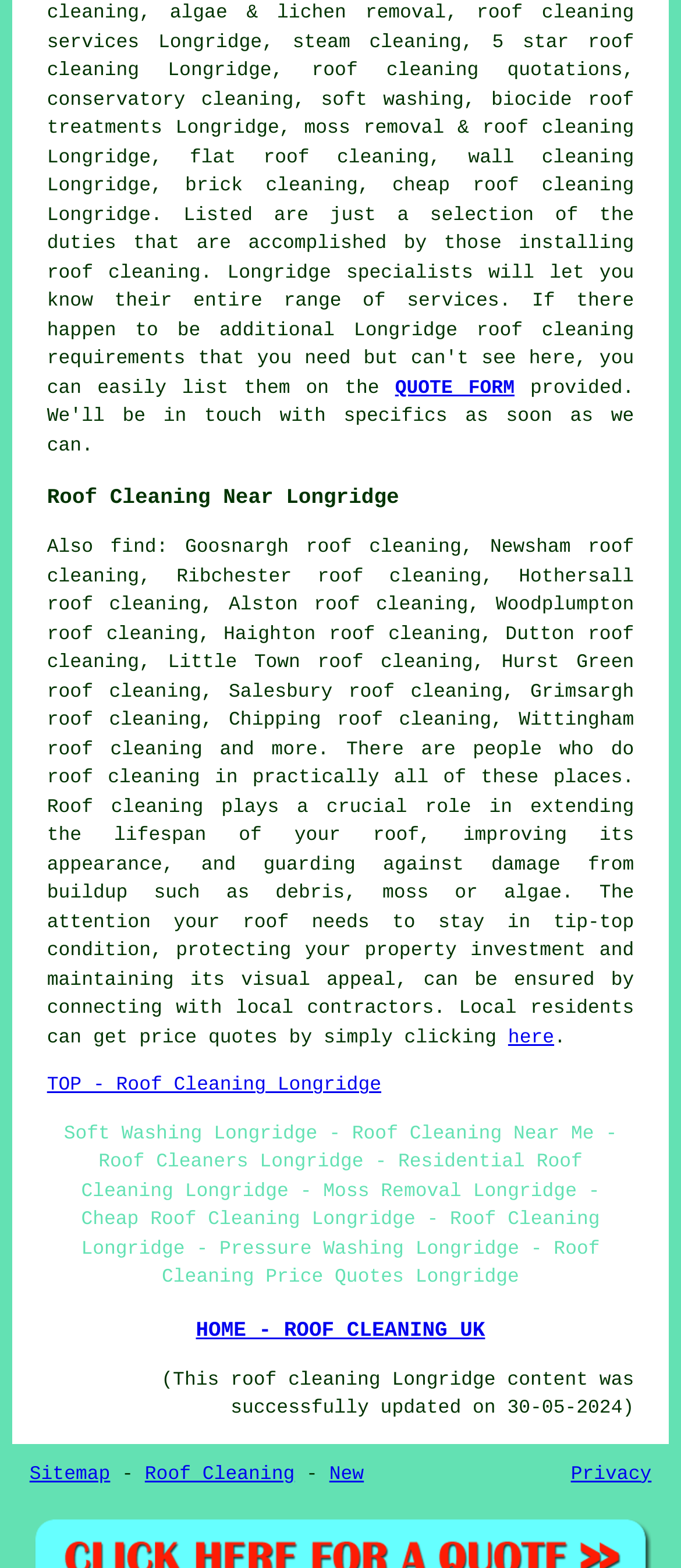Based on the element description "QUOTE FORM", predict the bounding box coordinates of the UI element.

[0.58, 0.241, 0.756, 0.255]